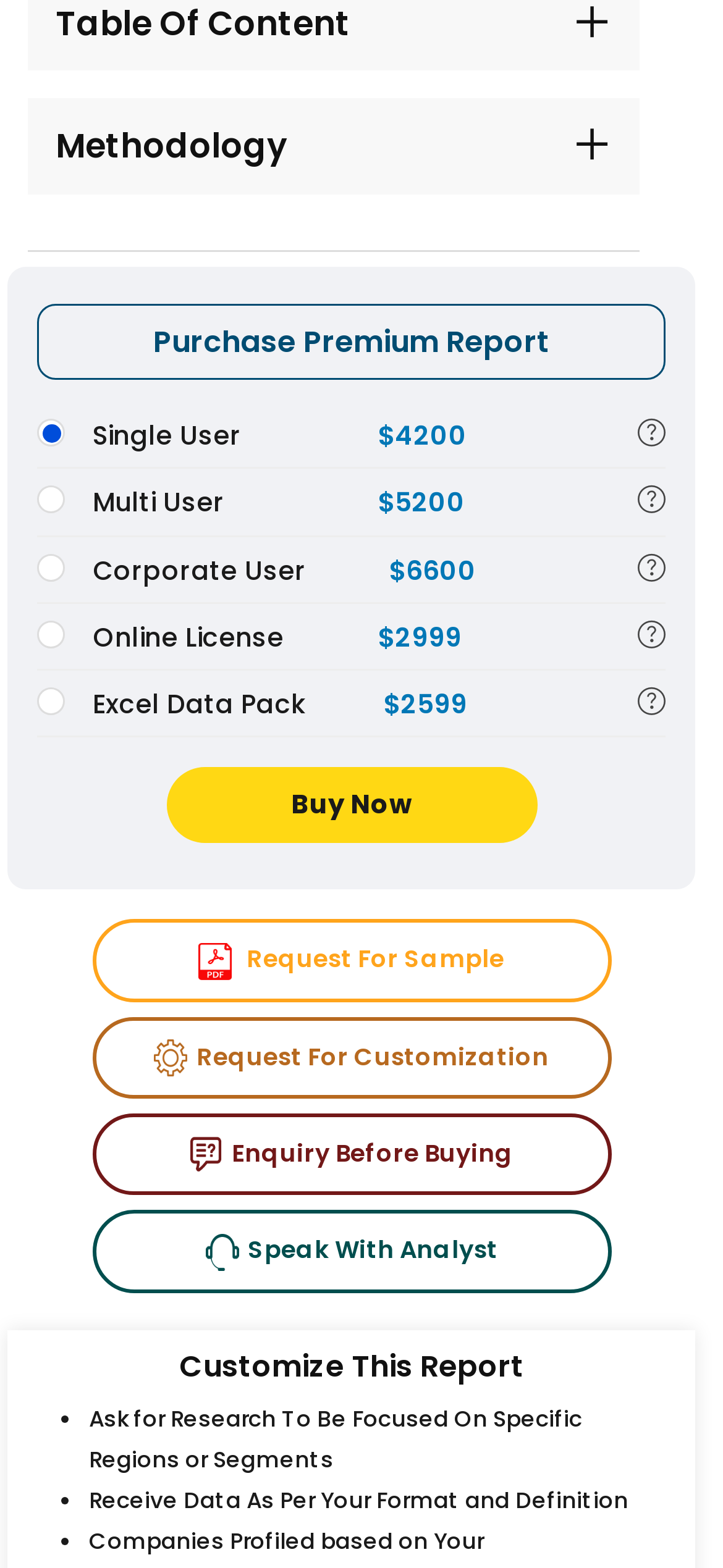Determine the bounding box coordinates of the clickable region to execute the instruction: "Click the Buy Now button". The coordinates should be four float numbers between 0 and 1, denoted as [left, top, right, bottom].

[0.229, 0.489, 0.742, 0.538]